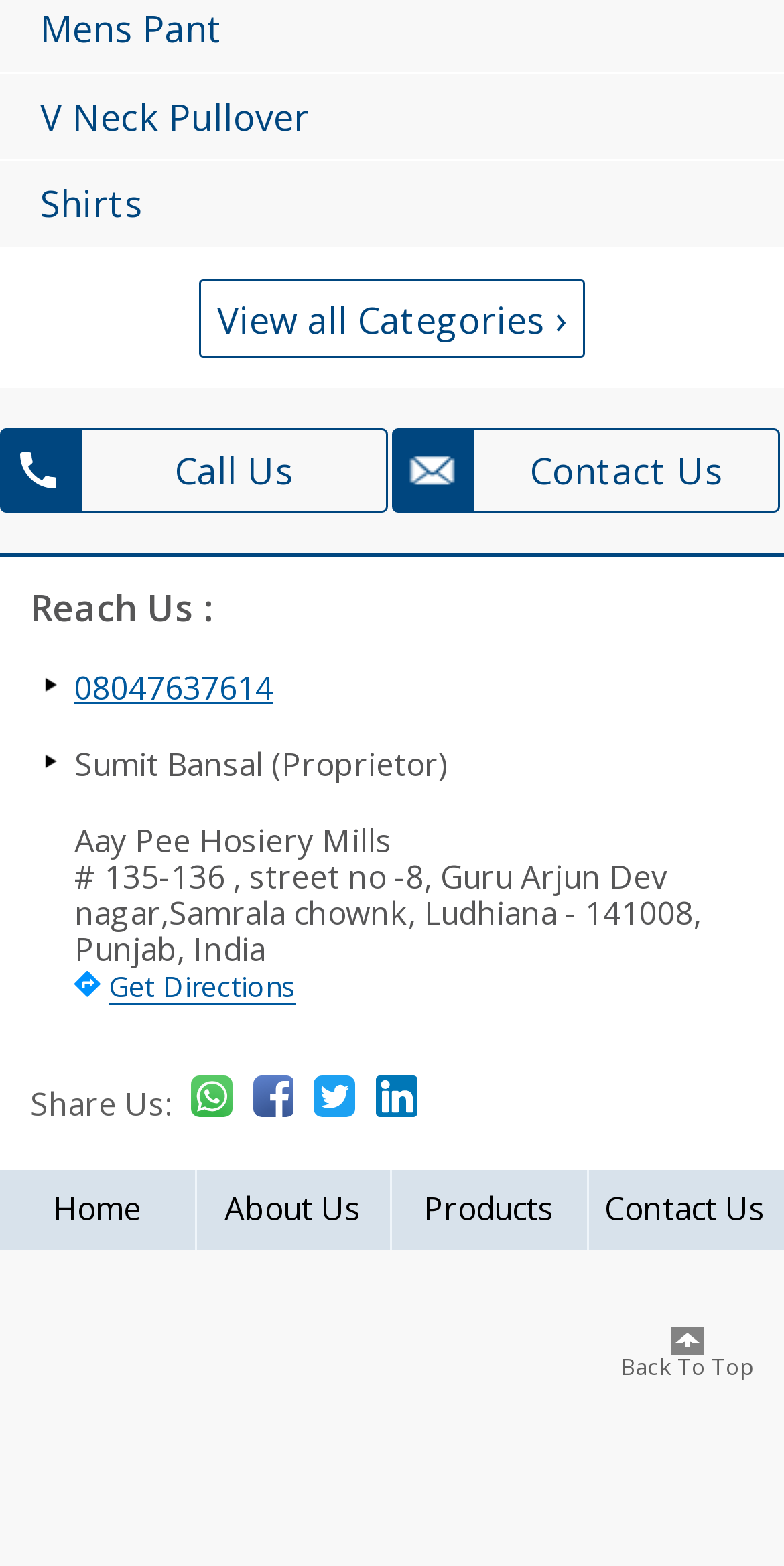Specify the bounding box coordinates of the area to click in order to follow the given instruction: "Get Directions."

[0.038, 0.525, 0.962, 0.642]